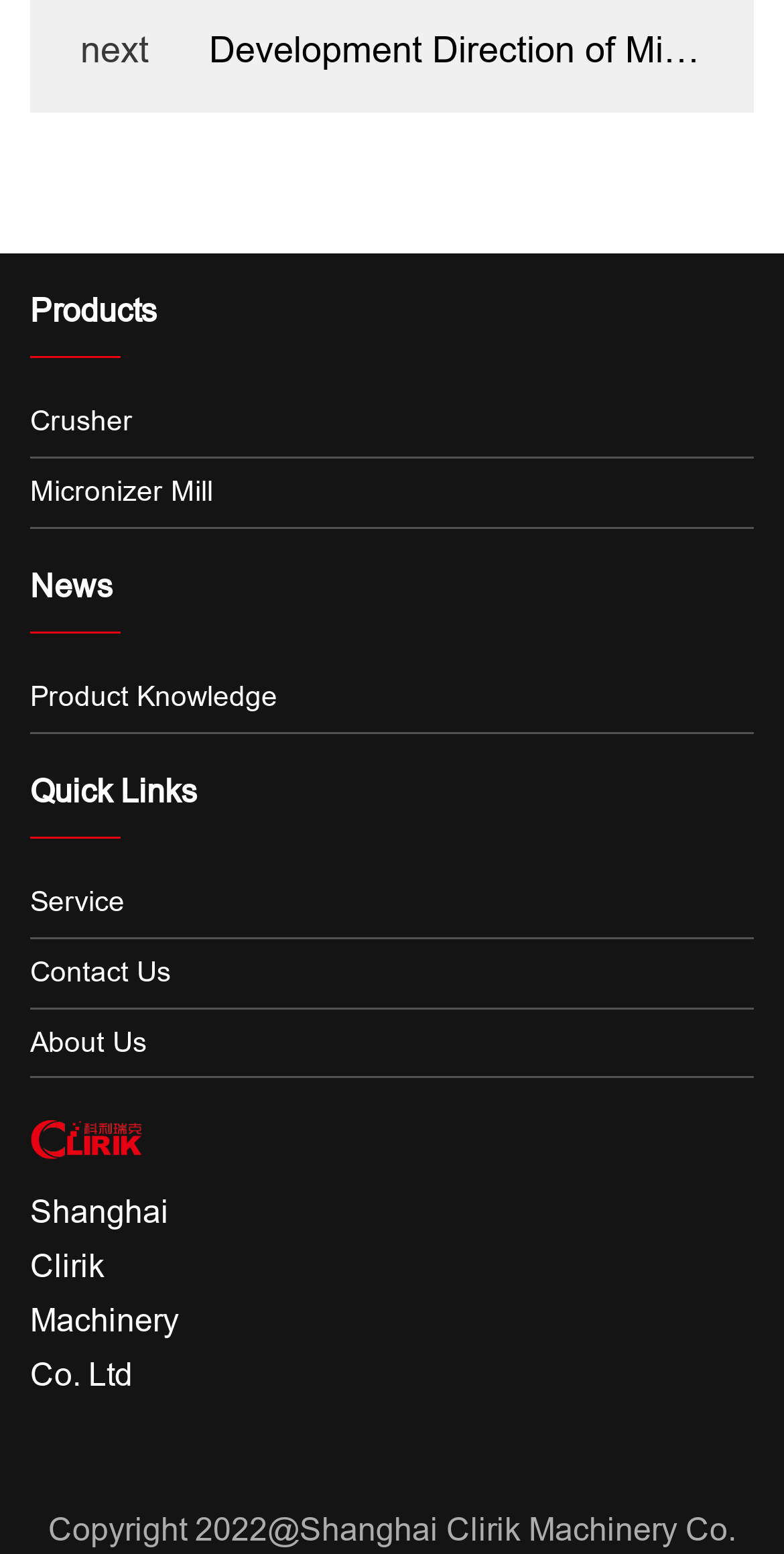How many main categories are there?
We need a detailed and exhaustive answer to the question. Please elaborate.

By analyzing the webpage, I found that there are five main categories: Products, News, Quick Links, Service, and About Us. These categories are represented by static text elements with distinct bounding box coordinates.